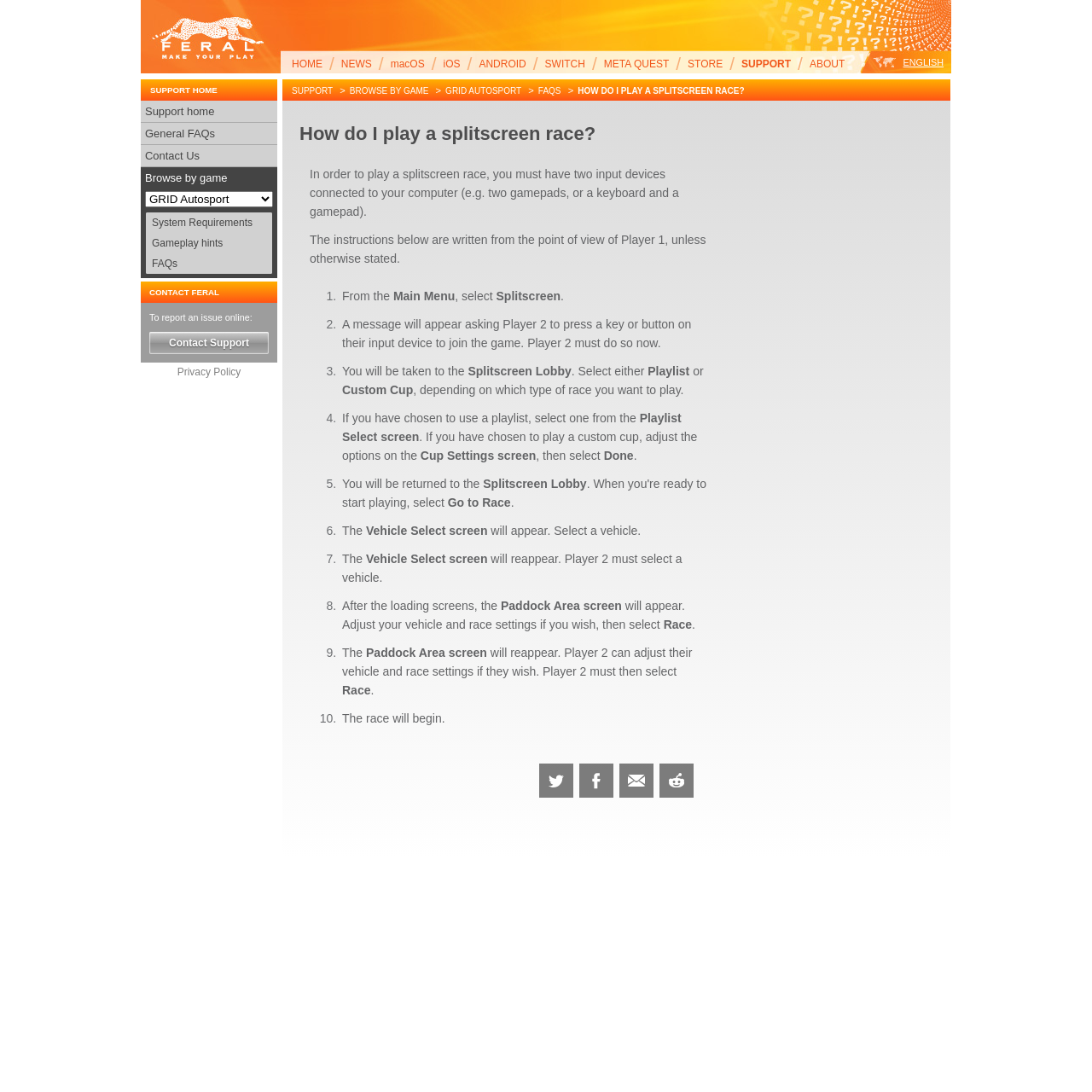Please determine the main heading text of this webpage.

How do I play a splitscreen race?